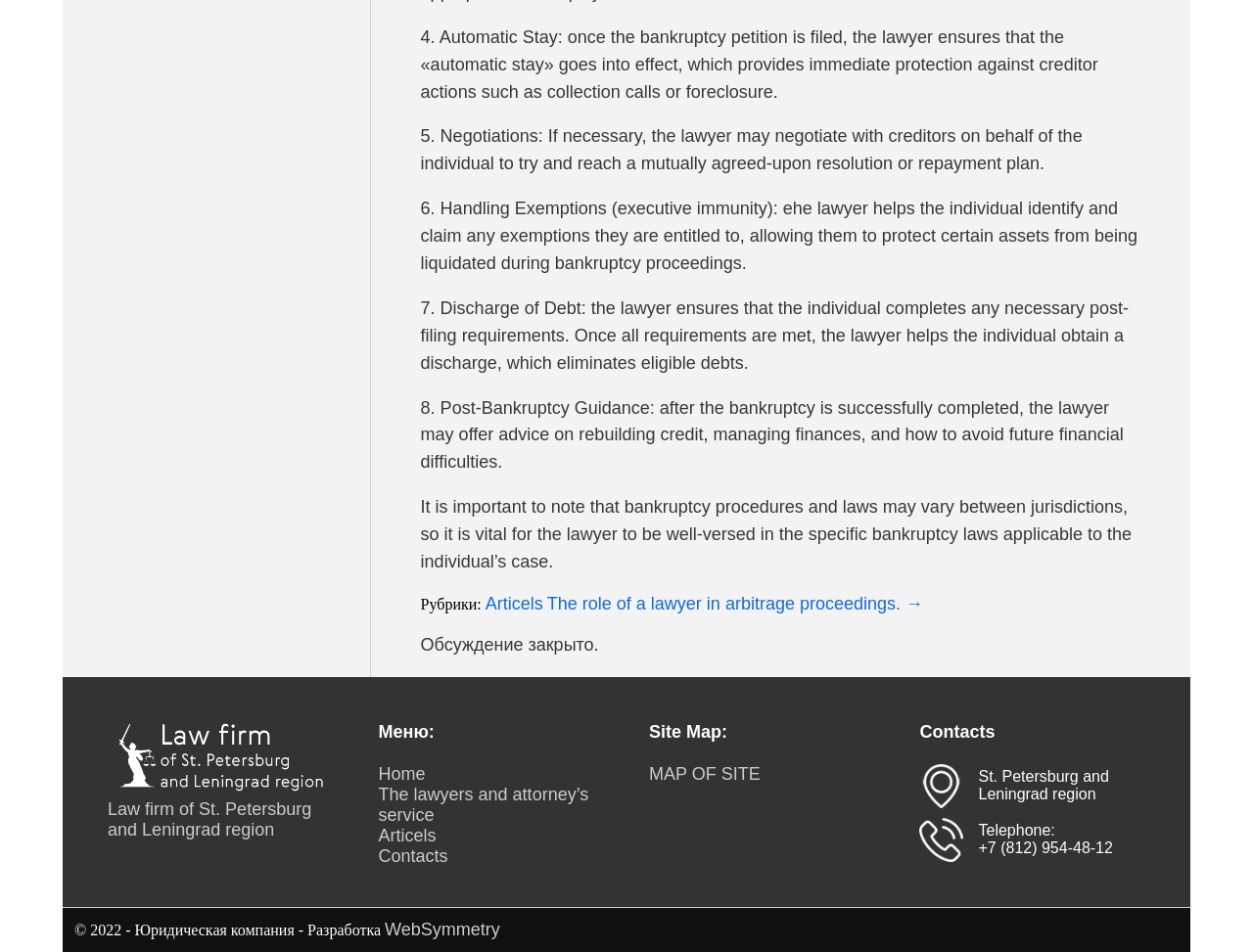Identify the bounding box of the HTML element described here: "MAP OF SITE". Provide the coordinates as four float numbers between 0 and 1: [left, top, right, bottom].

[0.518, 0.802, 0.607, 0.823]